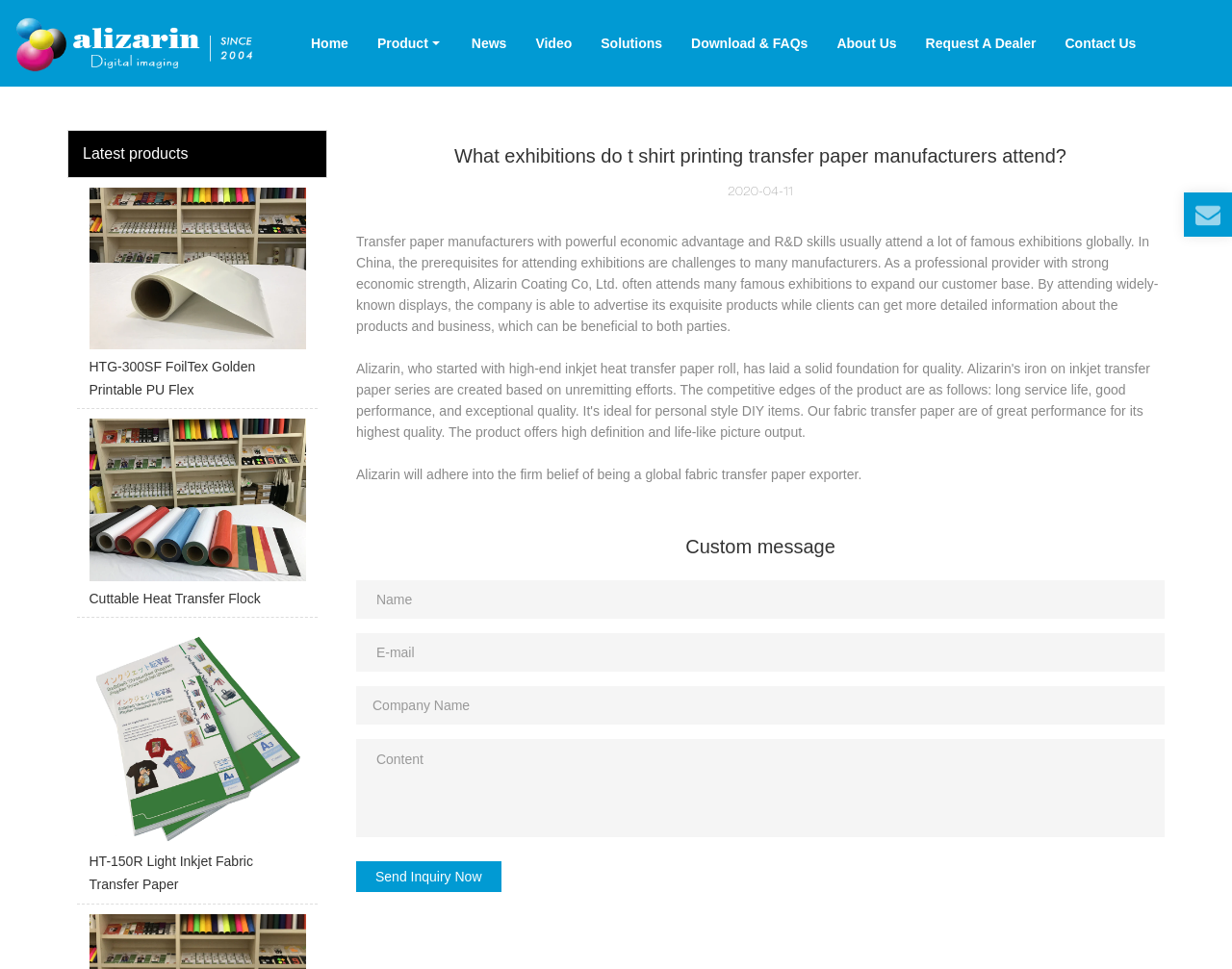Please answer the following query using a single word or phrase: 
How many links are there in the top navigation menu?

9